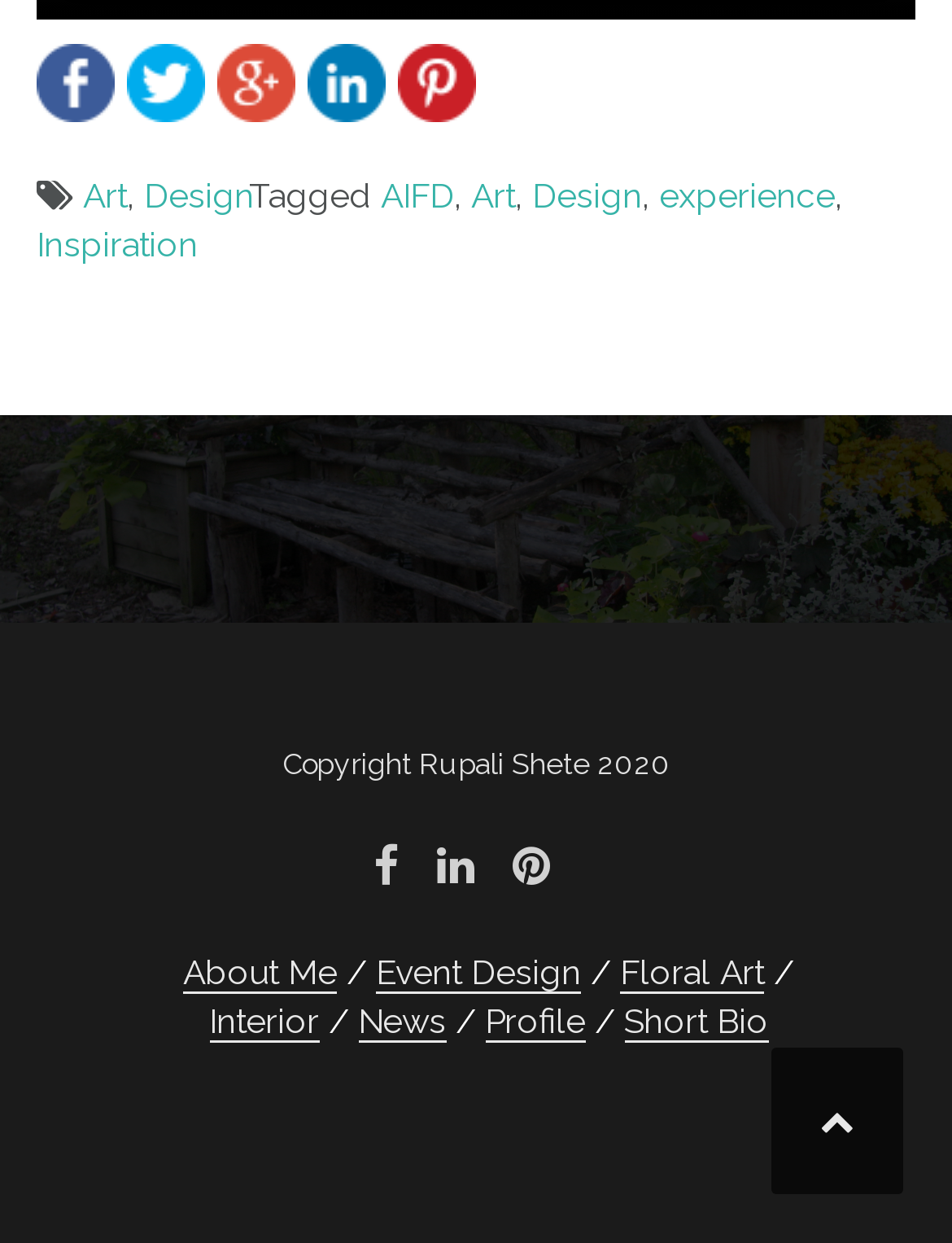Find the bounding box coordinates for the element that must be clicked to complete the instruction: "visit the Event Design page". The coordinates should be four float numbers between 0 and 1, indicated as [left, top, right, bottom].

[0.395, 0.766, 0.61, 0.8]